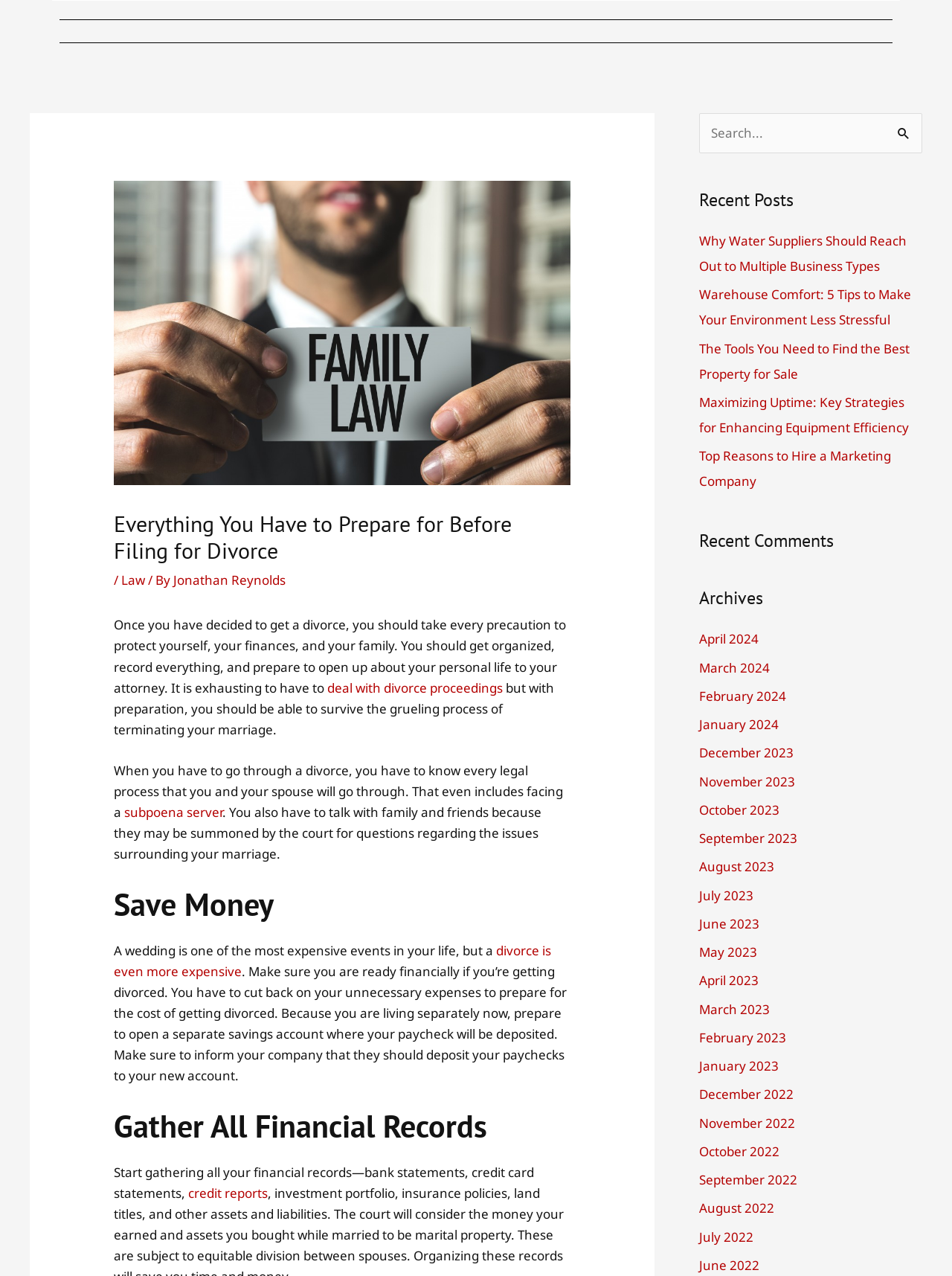Pinpoint the bounding box coordinates of the area that should be clicked to complete the following instruction: "Check recent posts". The coordinates must be given as four float numbers between 0 and 1, i.e., [left, top, right, bottom].

[0.734, 0.148, 0.969, 0.165]